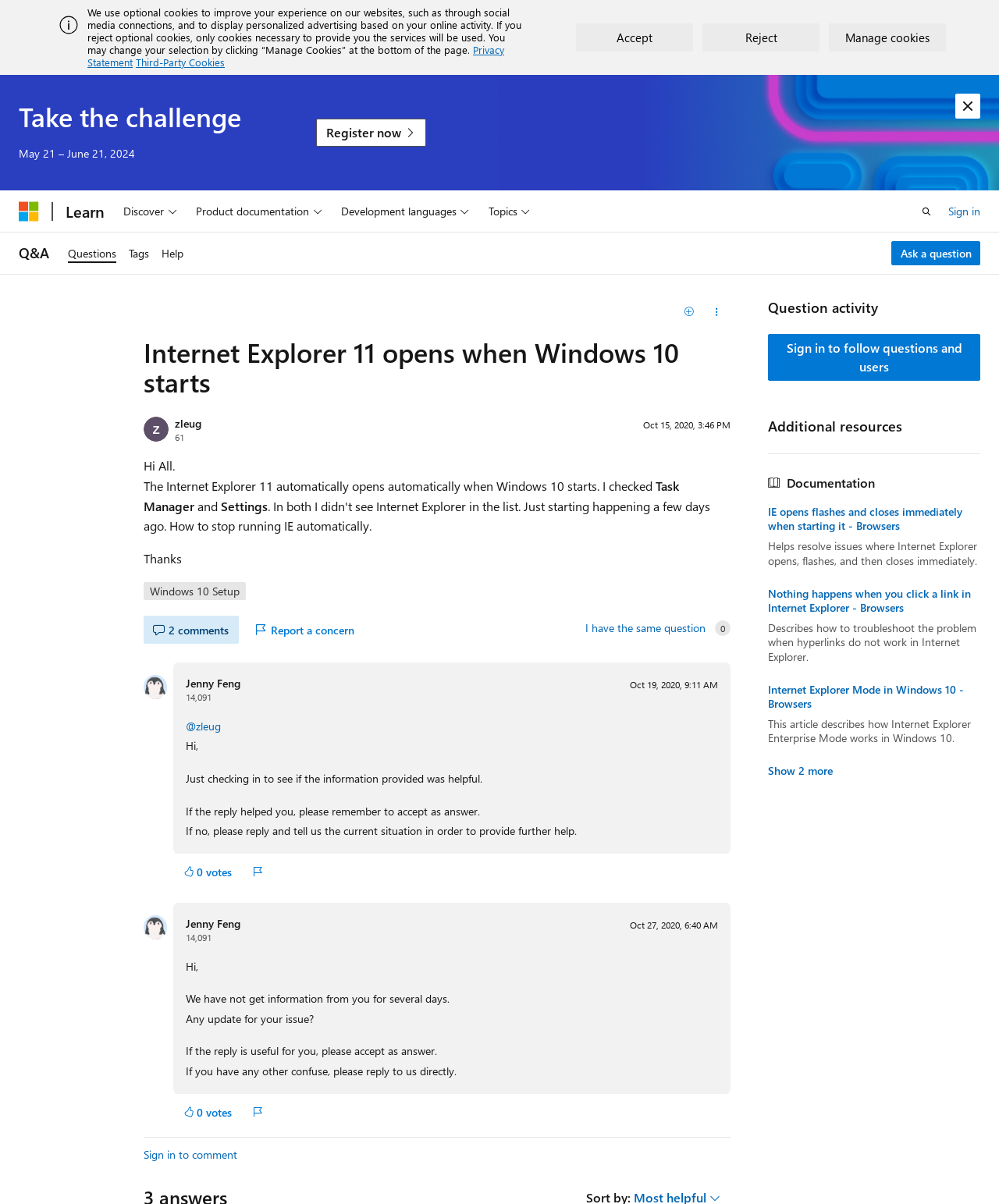Locate the bounding box coordinates of the clickable region necessary to complete the following instruction: "Click the 'Q&A' link". Provide the coordinates in the format of four float numbers between 0 and 1, i.e., [left, top, right, bottom].

[0.019, 0.198, 0.049, 0.222]